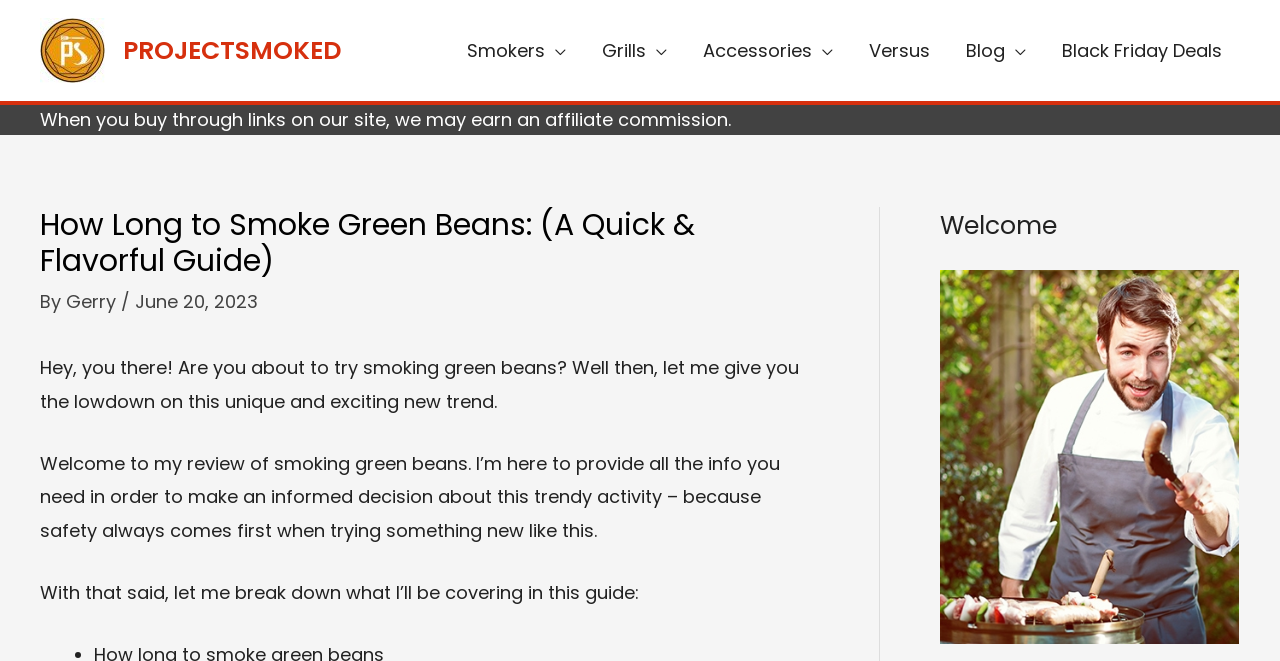Please determine the bounding box coordinates of the element's region to click in order to carry out the following instruction: "Check Black Friday Deals". The coordinates should be four float numbers between 0 and 1, i.e., [left, top, right, bottom].

[0.816, 0.022, 0.969, 0.131]